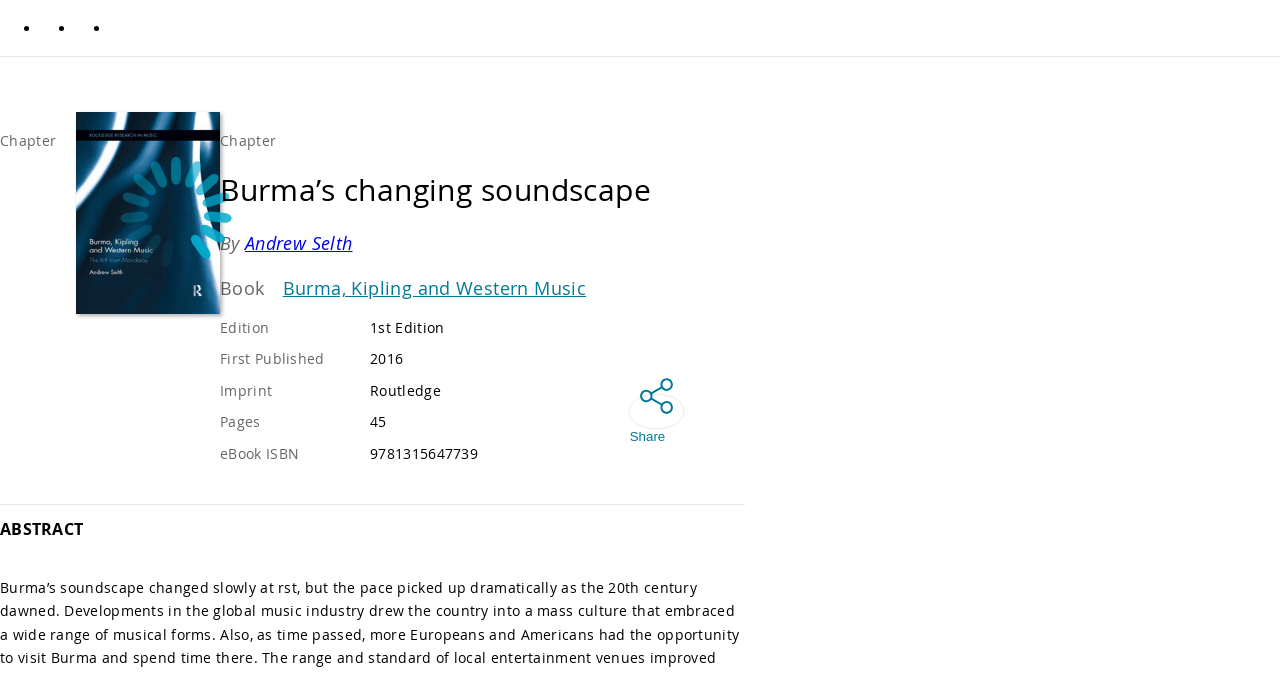What is the title of the chapter?
Based on the screenshot, answer the question with a single word or phrase.

Burma’s changing soundscape